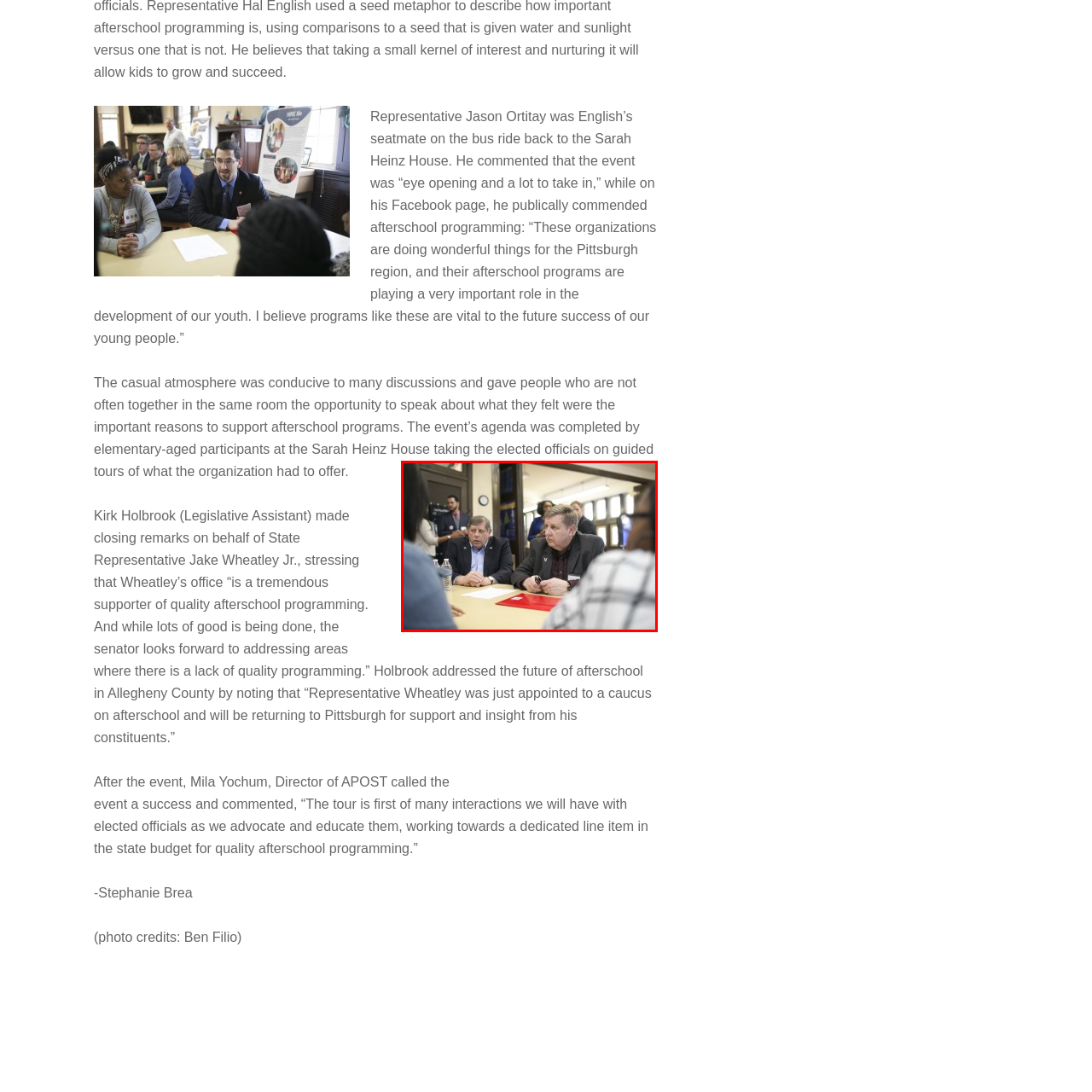Craft an in-depth description of the visual elements captured within the red box.

The image captures a moment during a discussion at the Sarah Heinz House, where two men are seated around a table, engaged in conversation. They appear to be involved in a dialogue focused on afterschool programming and its significance for community development. In the background, other attendees are visible, contributing to a dynamic environment conducive to open discussions.

This scene is part of a broader event aimed at addressing the future of afterschool initiatives, wherein elementary-aged participants provided guided tours to local officials. The atmosphere encourages collaboration and insight, emphasizing the necessity of quality afterschool programs for youth development. Jason Ortitay, mentioned in a nearby description, had highlighted these discussions as eye-opening and beneficial for the community, reinforcing the importance of ongoing support and advocacy for afterschool activities.